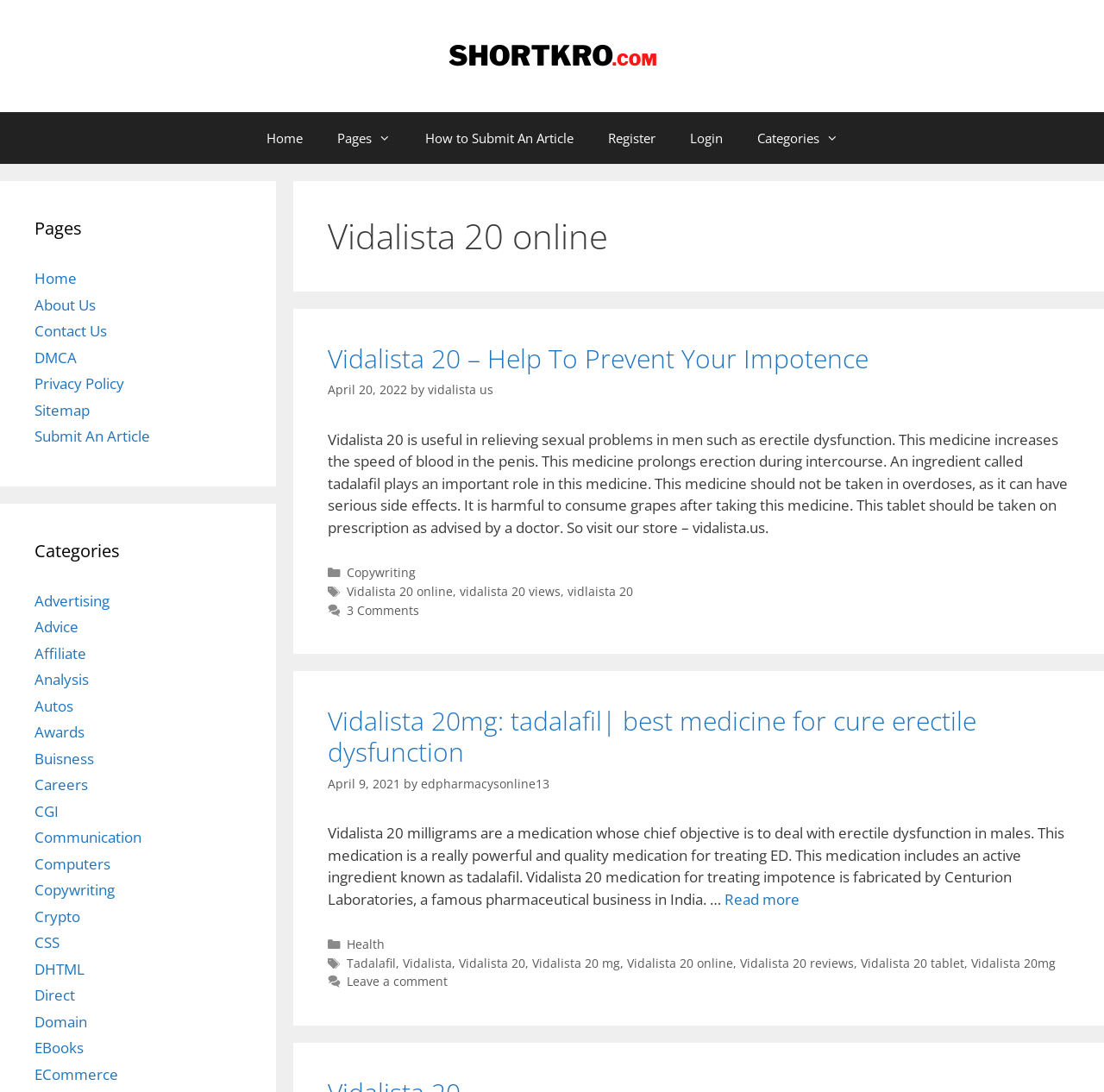From the webpage screenshot, predict the bounding box coordinates (top-left x, top-left y, bottom-right x, bottom-right y) for the UI element described here: How to Submit An Article

[0.369, 0.103, 0.535, 0.15]